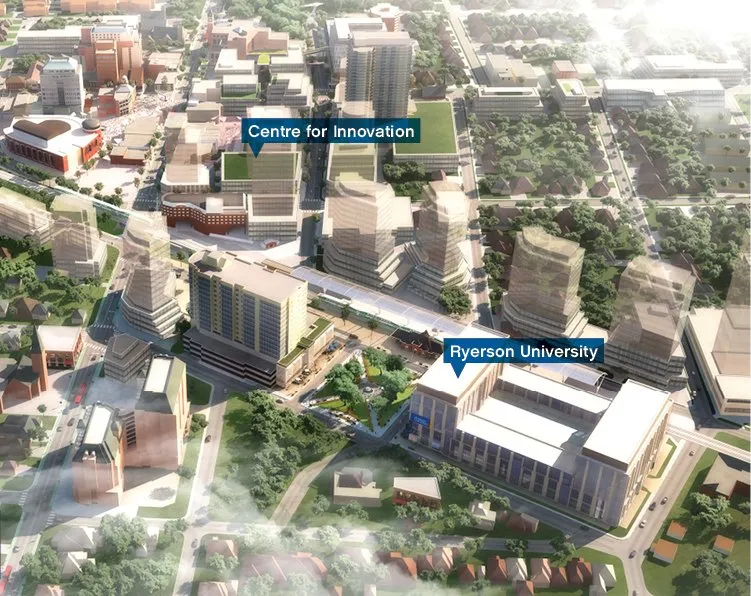What is the design style of the Ryerson University building?
Look at the image and answer the question with a single word or phrase.

Sleek